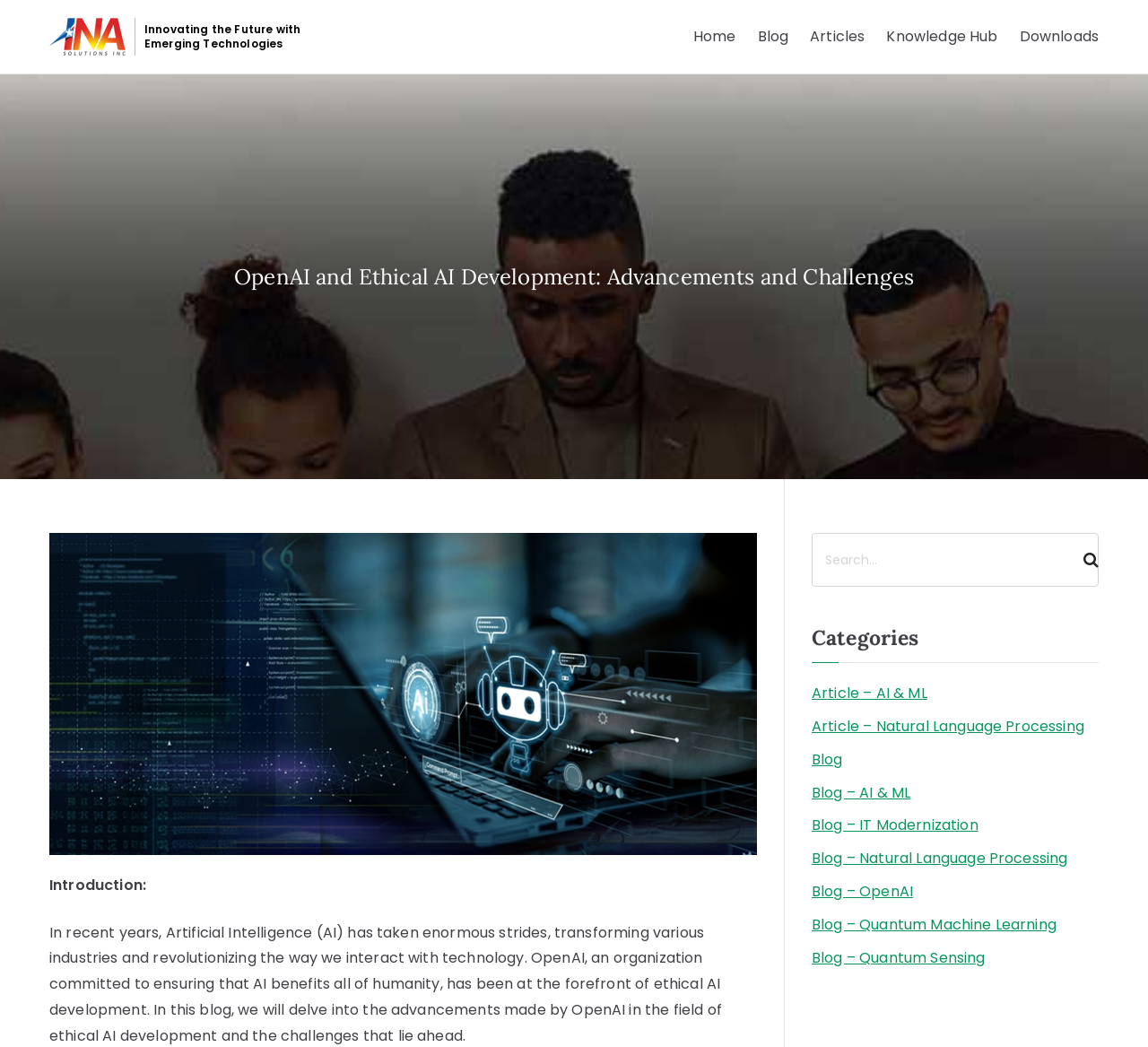Could you locate the bounding box coordinates for the section that should be clicked to accomplish this task: "Search for articles".

[0.707, 0.509, 0.957, 0.561]